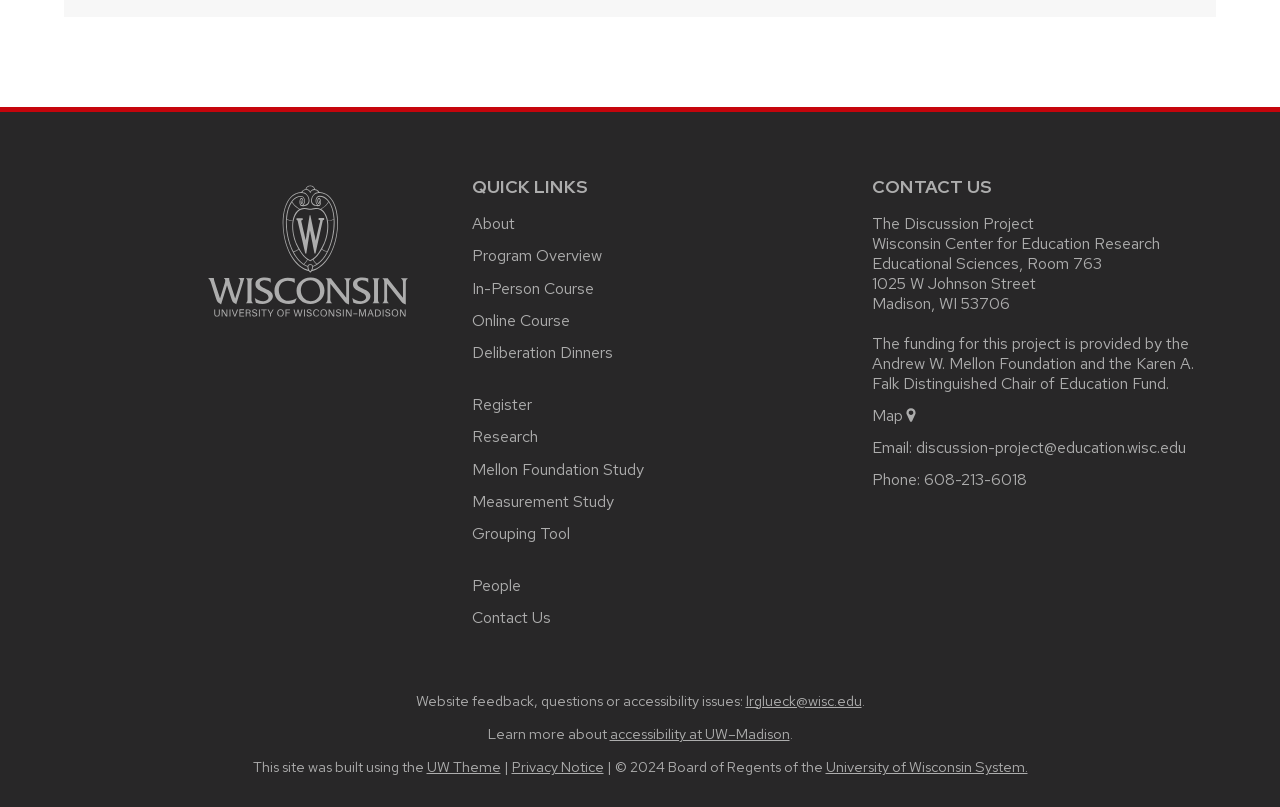Provide a single word or phrase to answer the given question: 
What is the name of the foundation that provides funding for the project?

Andrew W. Mellon Foundation